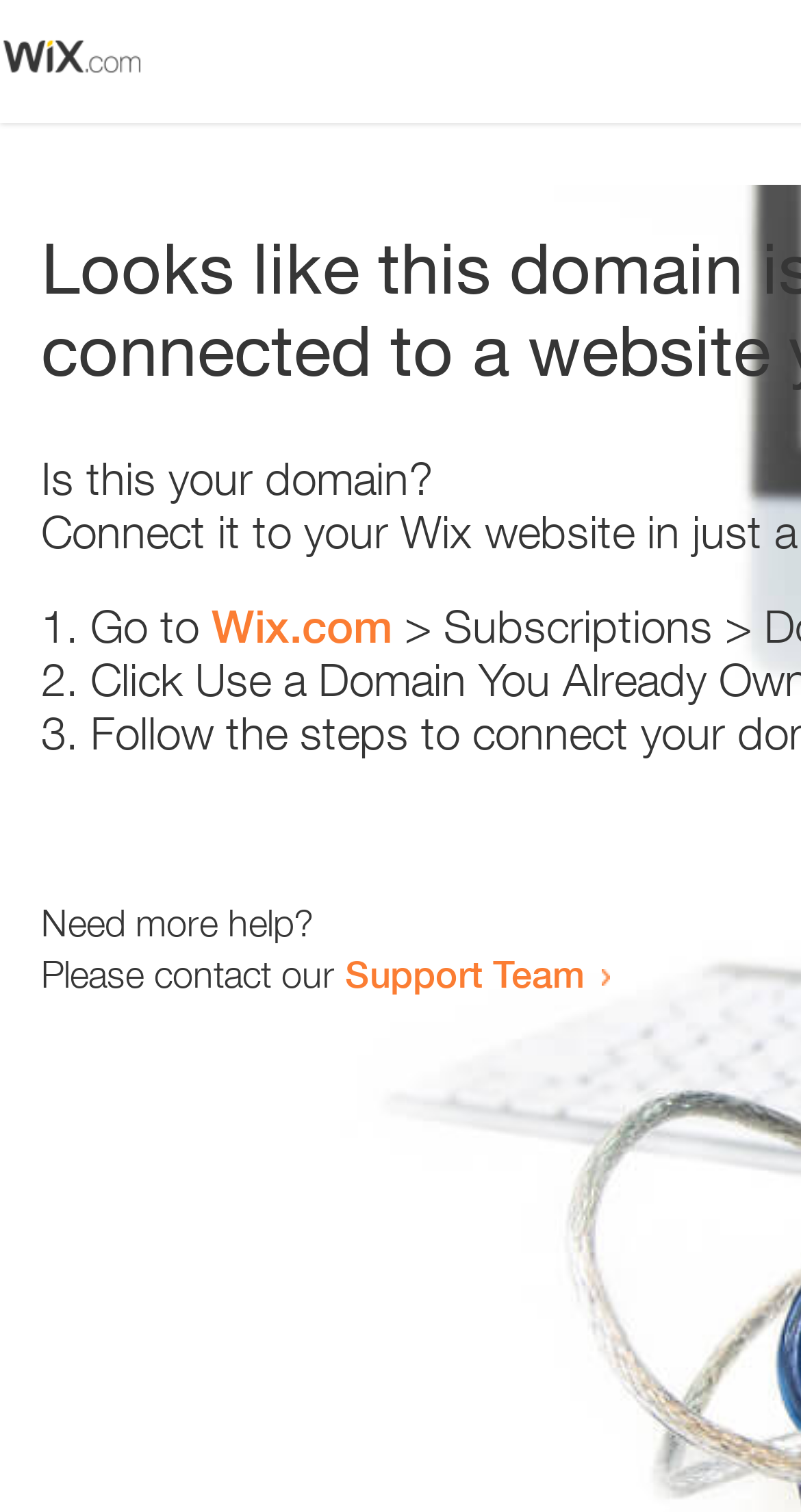What is the link text below the question 'Need more help?'
Please provide a single word or phrase as the answer based on the screenshot.

Support Team